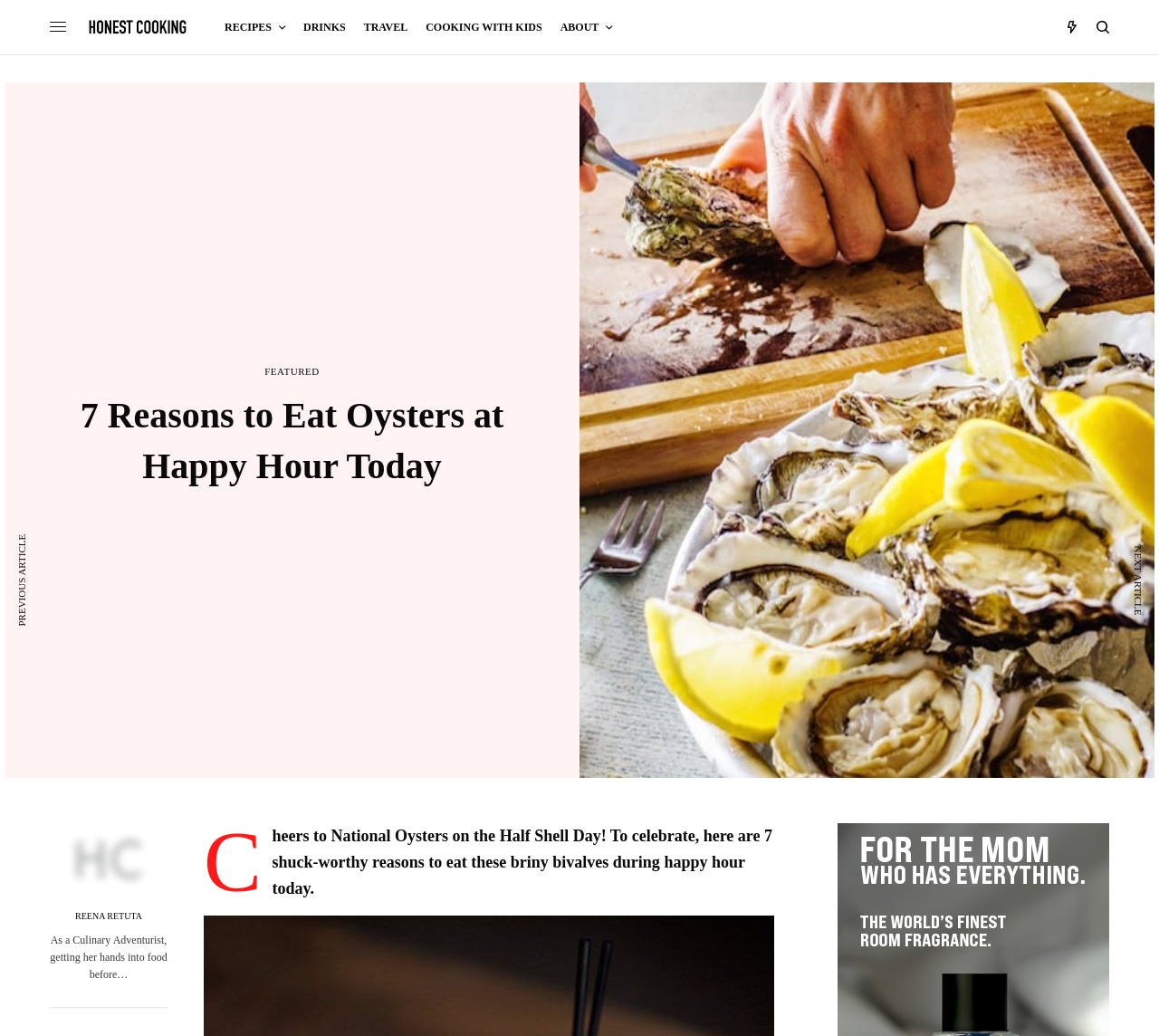From the image, can you give a detailed response to the question below:
What is the topic of the article?

I determined the topic of the article by reading the static text element that says 'Cheers to National Oysters on the Half Shell Day! To celebrate, here are 7 shuck-worthy reasons to eat these briny bivalves during happy hour today.' This text suggests that the article is about oysters and their benefits.